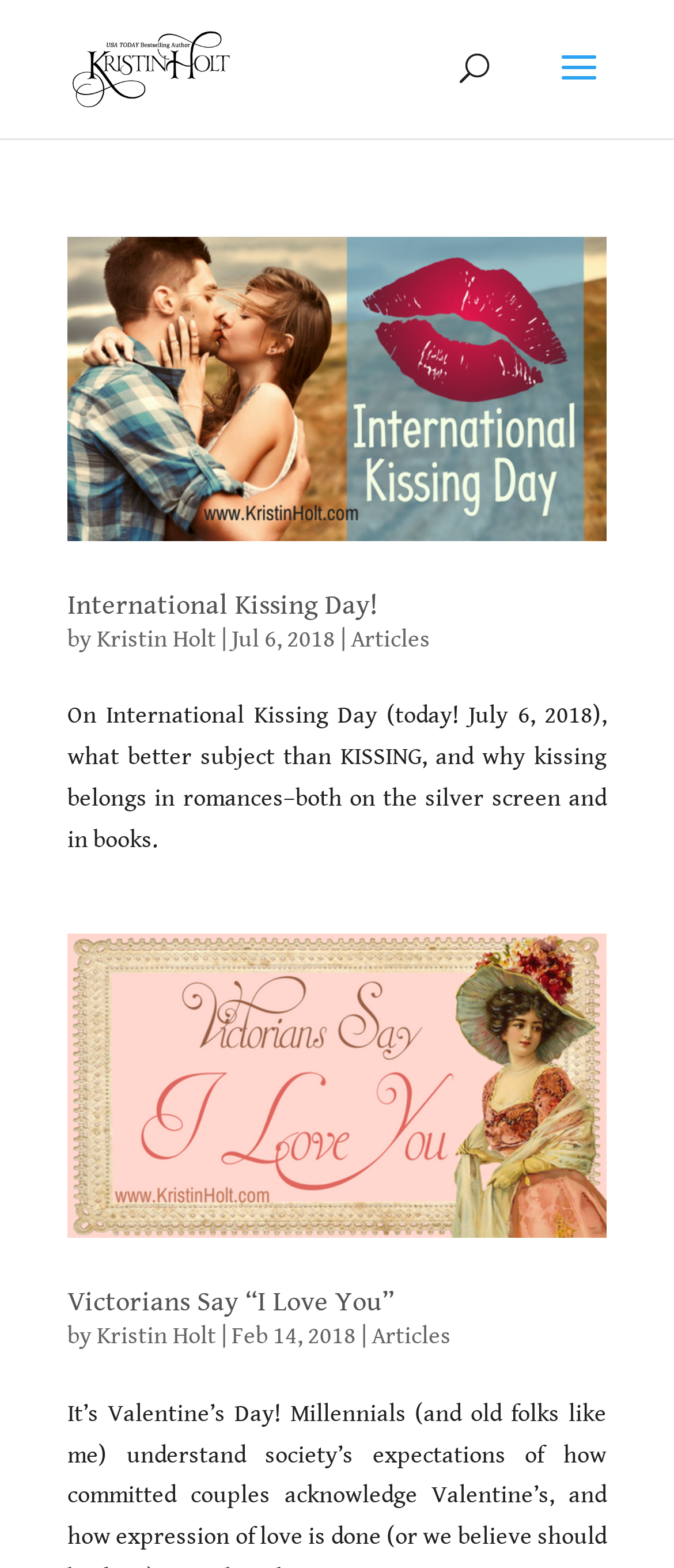Pinpoint the bounding box coordinates of the element that must be clicked to accomplish the following instruction: "view Victorians Say “I Love You” article". The coordinates should be in the format of four float numbers between 0 and 1, i.e., [left, top, right, bottom].

[0.1, 0.596, 0.9, 0.789]